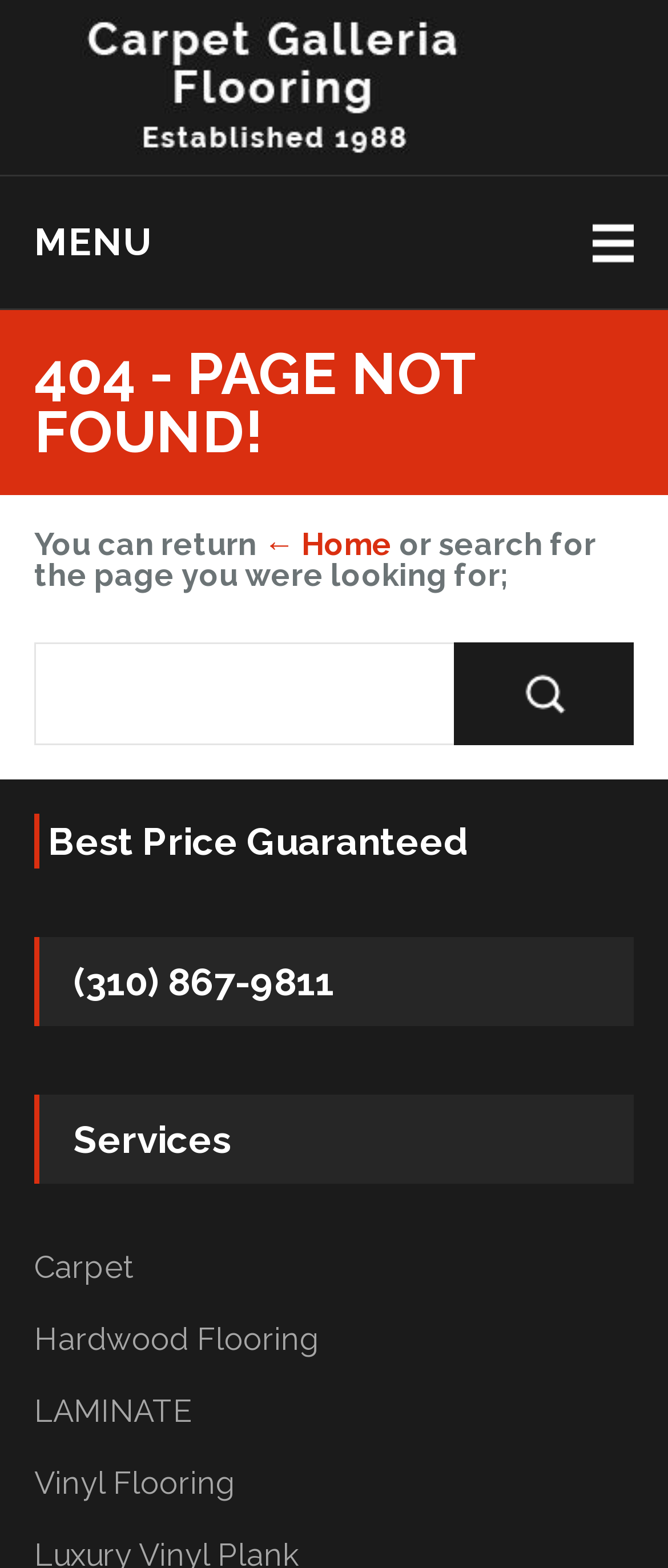Offer a meticulous description of the webpage's structure and content.

This webpage is a "Page Not Found" error page for Flooring & Carpet Galleria. At the top, there is a logo image and a link to the Flooring & Carpet Galleria homepage, taking up almost the entire width of the page. Below the logo, there is a menu link labeled "MENU" that spans the full width of the page.

The main content of the page is a 404 error message, which is divided into two sections. The first section is a heading that reads "404 - PAGE NOT FOUND!" in a prominent font size. The second section is a paragraph that provides instructions on what to do next, including a link to return to the homepage.

Below the error message, there is a search box with a text input field and a button. The search box is centered on the page. Above the search box, there is a heading that reads "Best Price Guaranteed". 

On the lower half of the page, there are several headings and links that provide contact information and services offered by Flooring & Carpet Galleria. These include a phone number, a "Services" heading, and links to different types of flooring, such as Carpet, Hardwood Flooring, LAMINATE, and Vinyl Flooring. These links are arranged vertically, one below the other, and take up about half of the page's width.